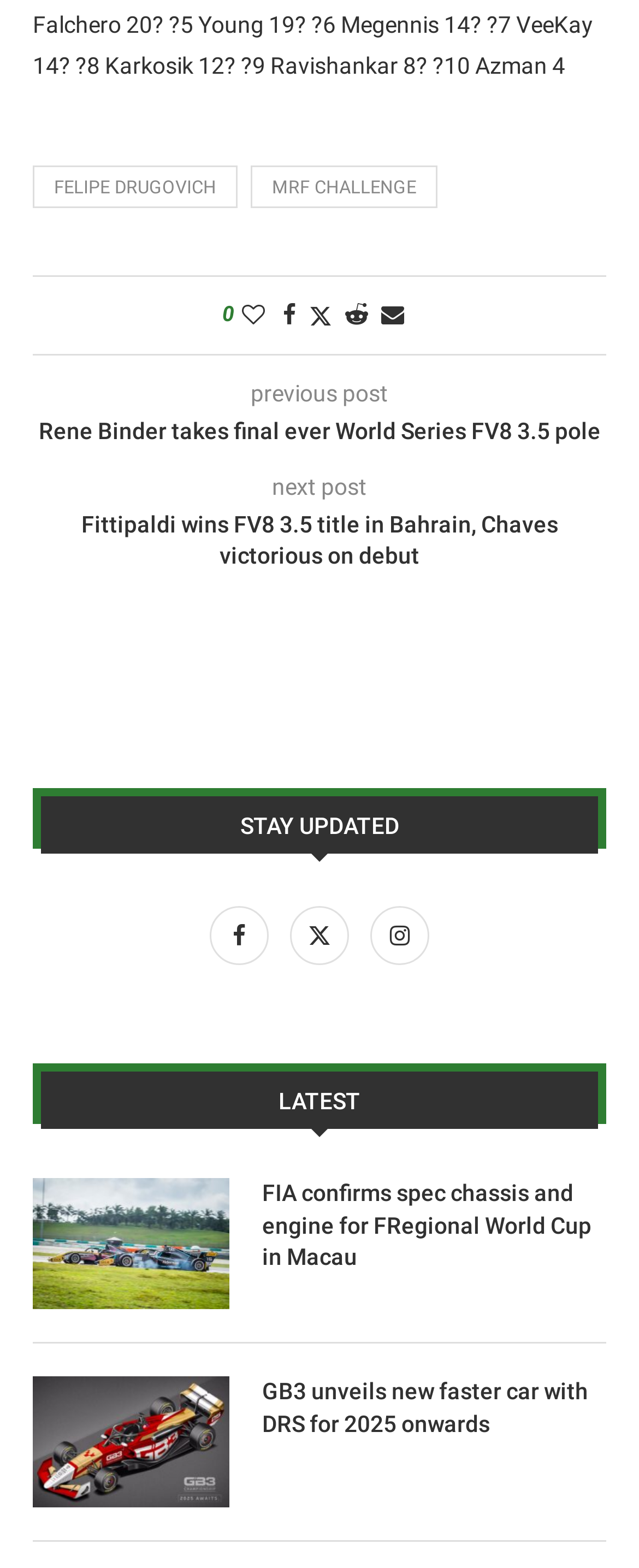Based on the element description: "Felipe Drugovich", identify the UI element and provide its bounding box coordinates. Use four float numbers between 0 and 1, [left, top, right, bottom].

[0.051, 0.105, 0.372, 0.133]